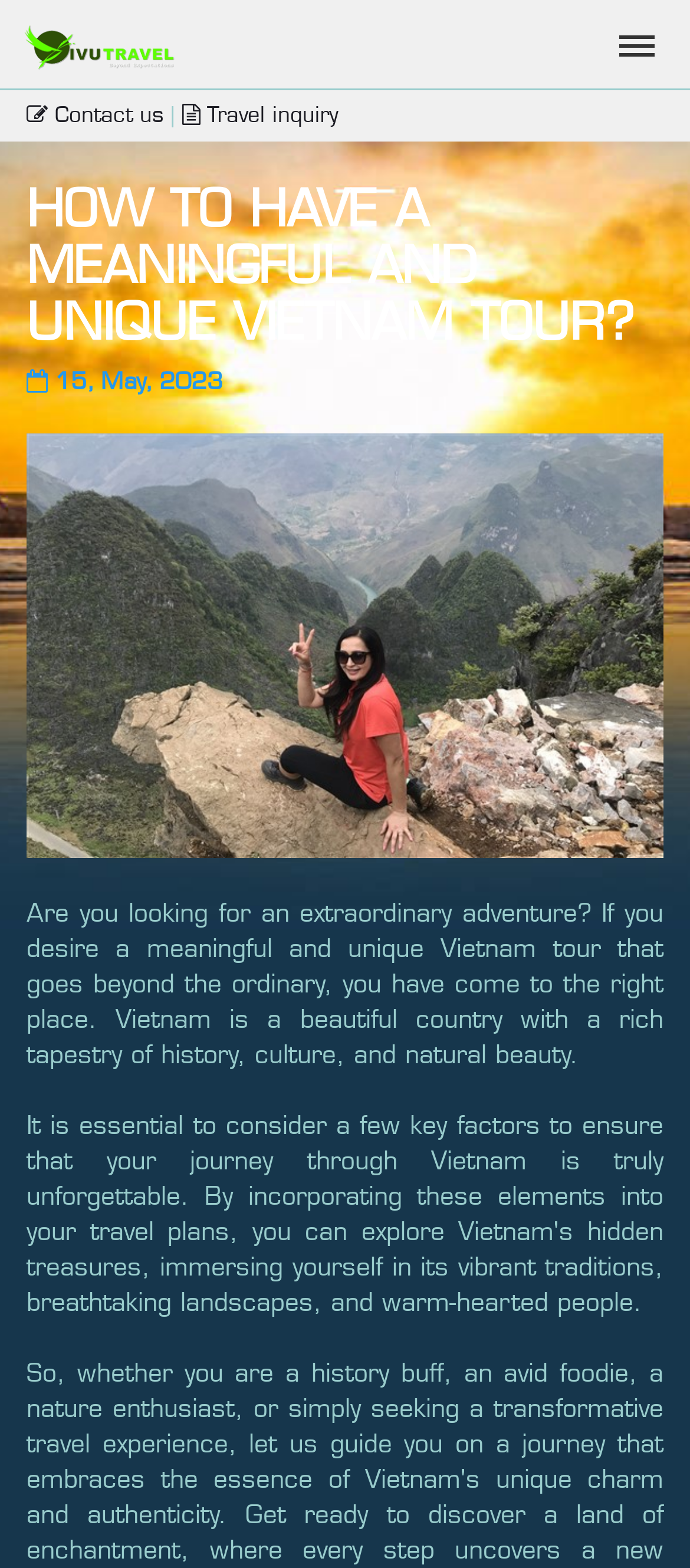Identify the bounding box coordinates of the HTML element based on this description: "Contact us".

[0.038, 0.062, 0.236, 0.082]